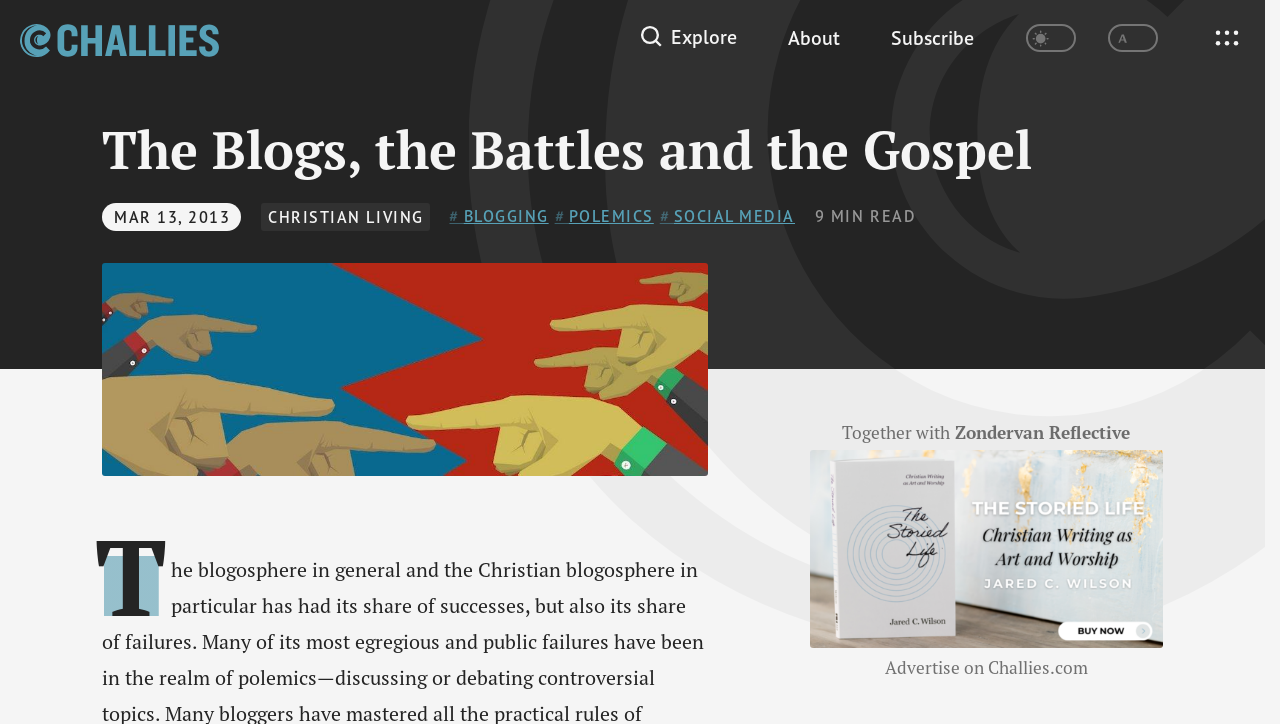Please give the bounding box coordinates of the area that should be clicked to fulfill the following instruction: "Click the Challies logo". The coordinates should be in the format of four float numbers from 0 to 1, i.e., [left, top, right, bottom].

[0.016, 0.021, 0.171, 0.08]